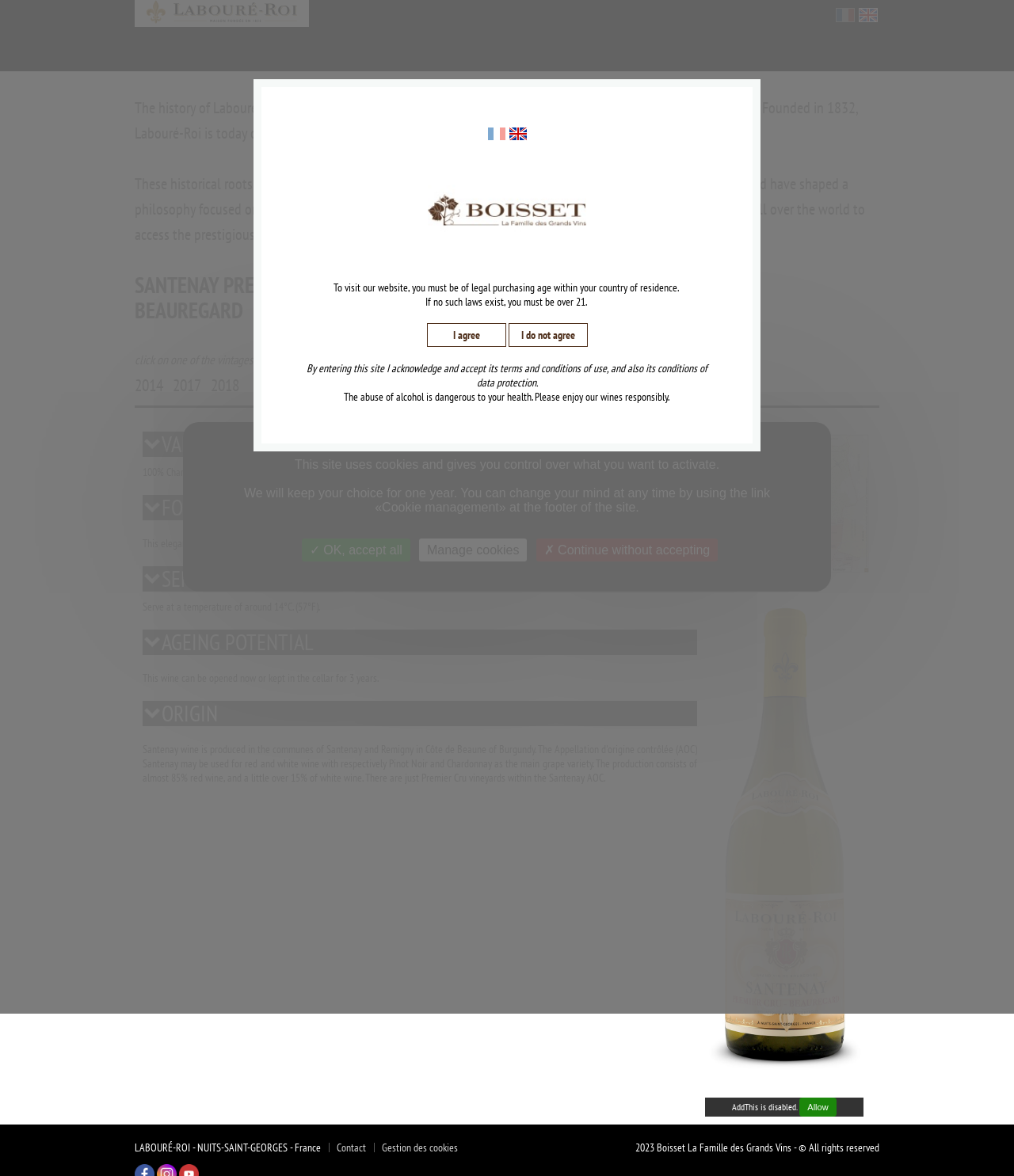Please specify the bounding box coordinates for the clickable region that will help you carry out the instruction: "Click on fold/unfold VARIETAL".

[0.141, 0.367, 0.688, 0.389]